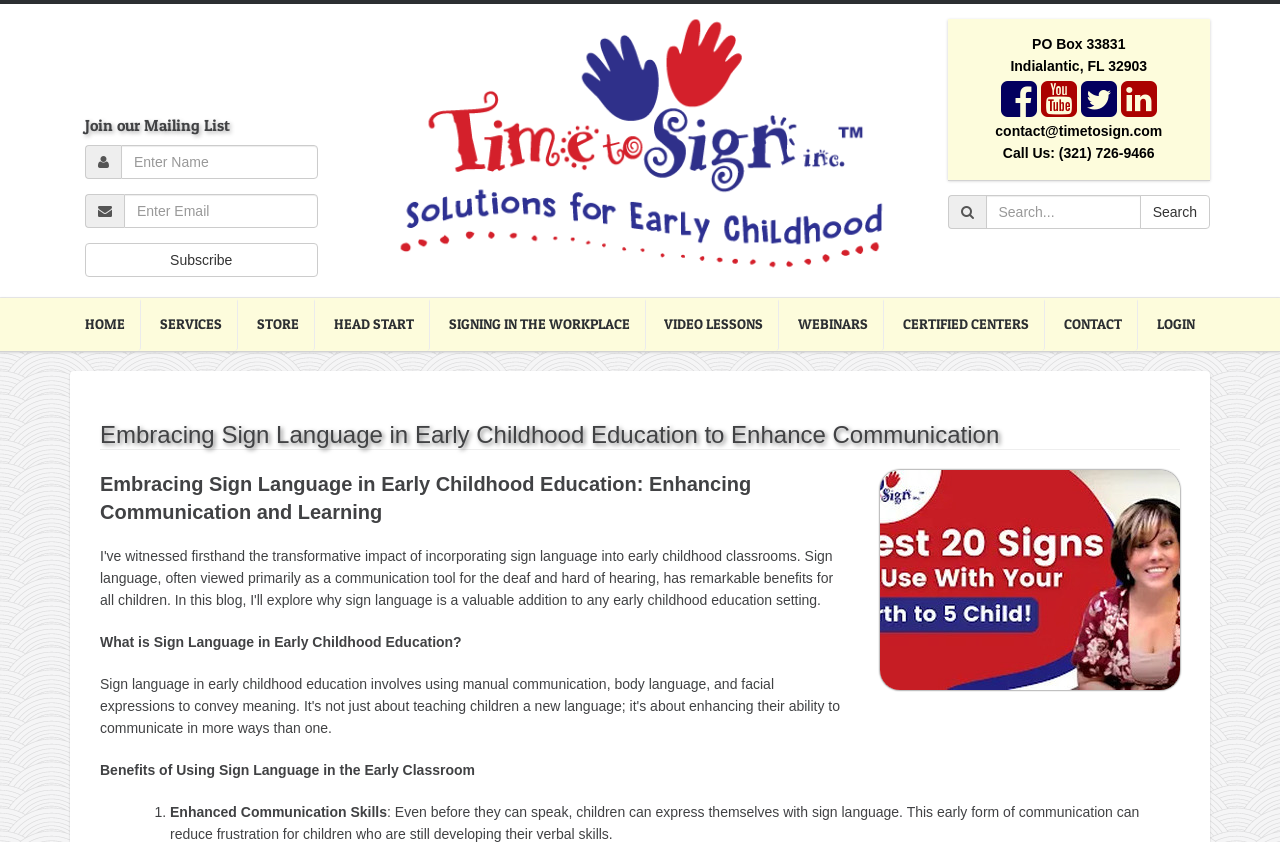Determine the bounding box for the UI element that matches this description: "Subscribe".

[0.066, 0.289, 0.248, 0.329]